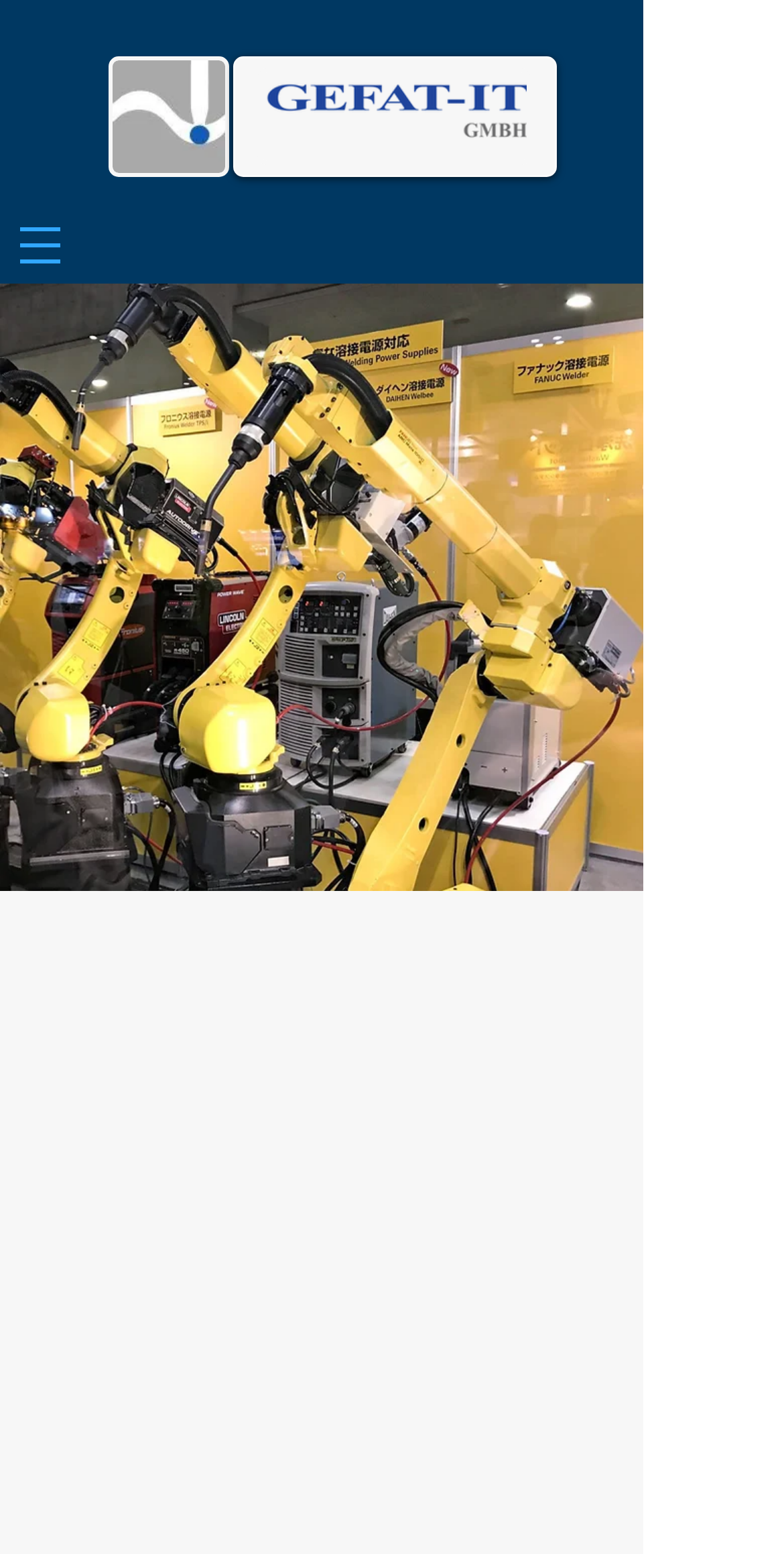What is the company name?
Answer briefly with a single word or phrase based on the image.

GEFAT-IT GmbH